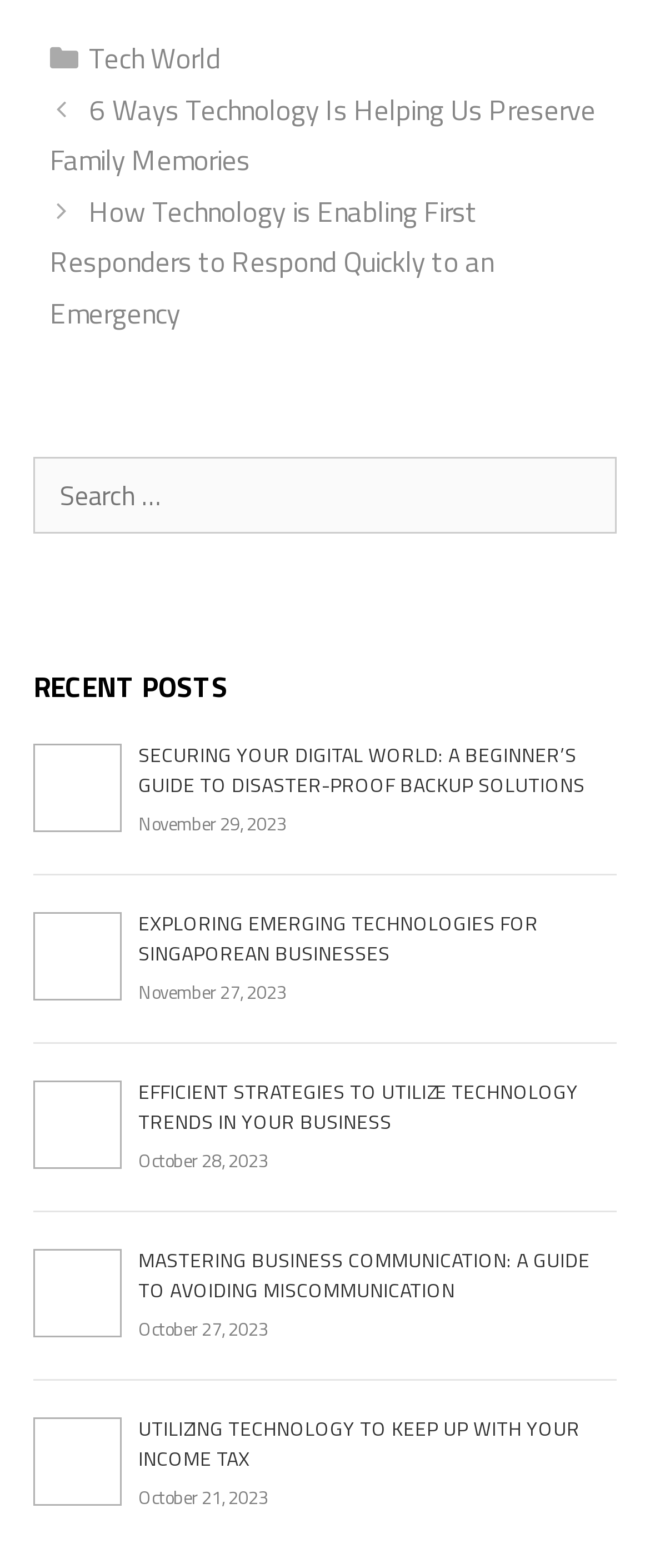Find the bounding box coordinates of the clickable area that will achieve the following instruction: "Check the post date of 'EFFICIENT STRATEGIES TO UTILIZE TECHNOLOGY TRENDS IN YOUR BUSINESS'".

[0.213, 0.732, 0.413, 0.749]